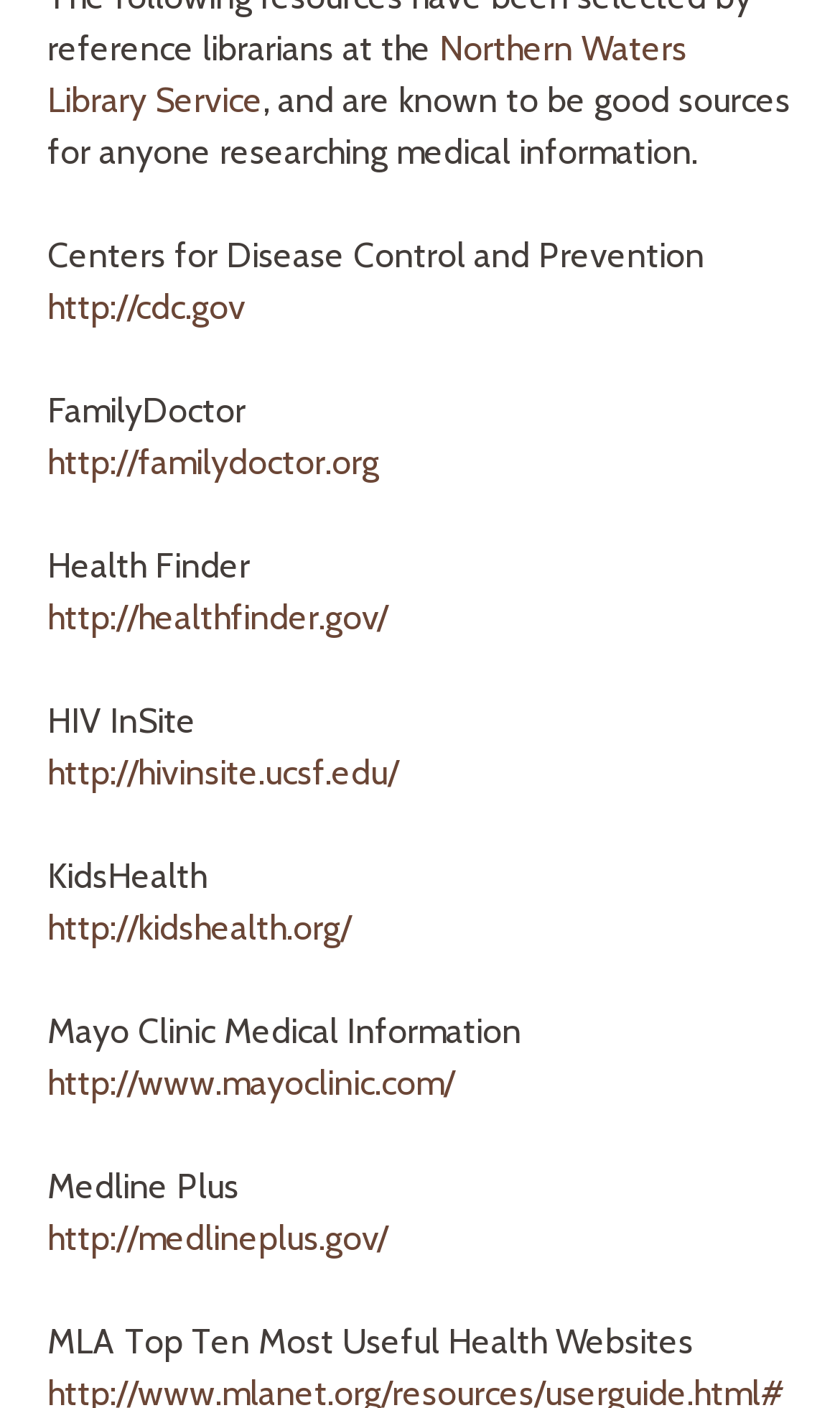Find the bounding box coordinates of the area to click in order to follow the instruction: "go to Centers for Disease Control and Prevention website".

[0.056, 0.203, 0.292, 0.232]